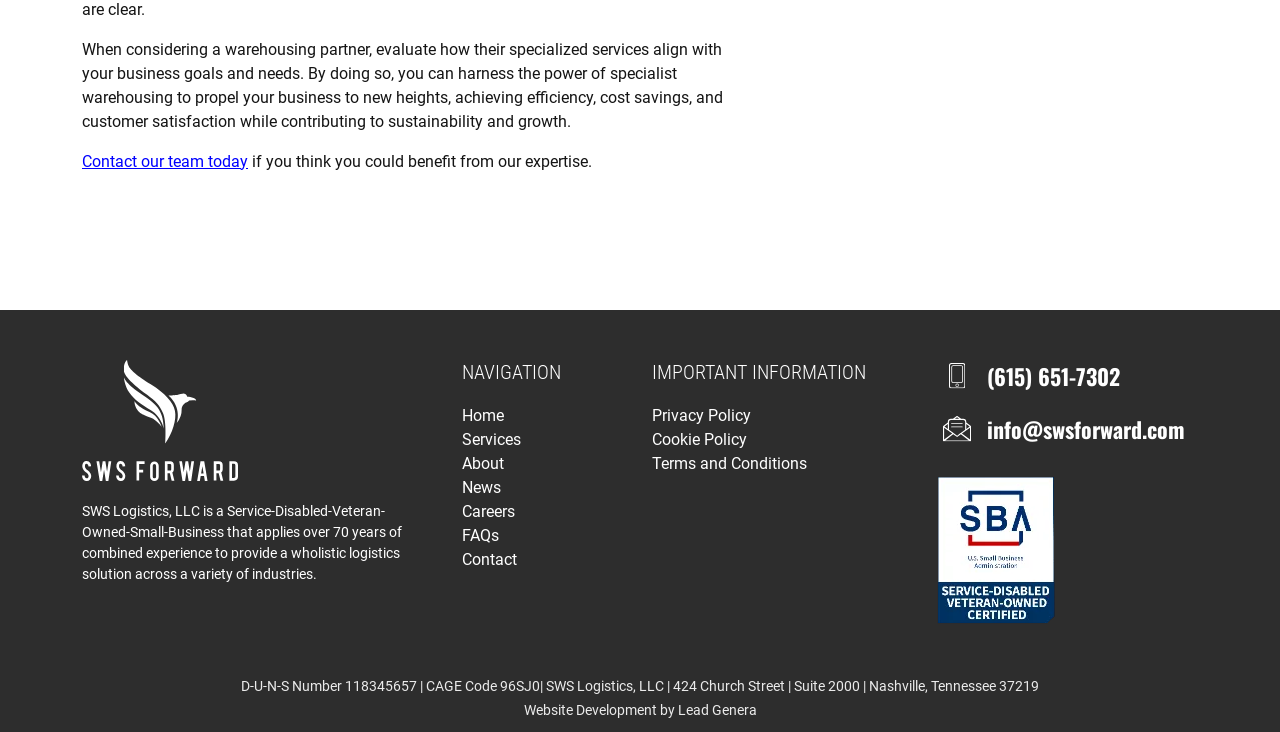Pinpoint the bounding box coordinates of the area that must be clicked to complete this instruction: "Send an email".

[0.771, 0.564, 0.926, 0.609]